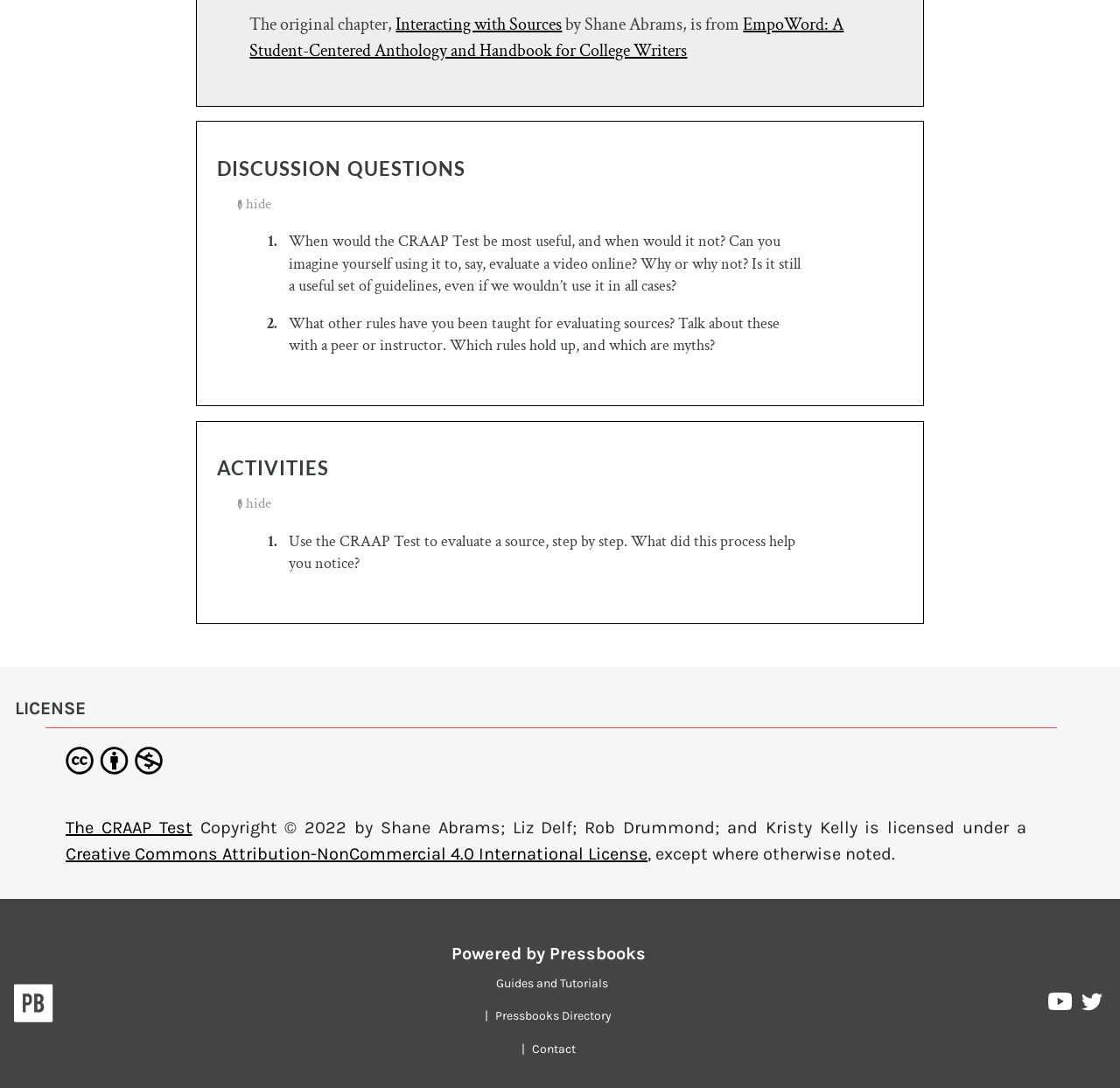What is the purpose of the CRAAP Test?
Please provide a single word or phrase based on the screenshot.

Evaluating sources